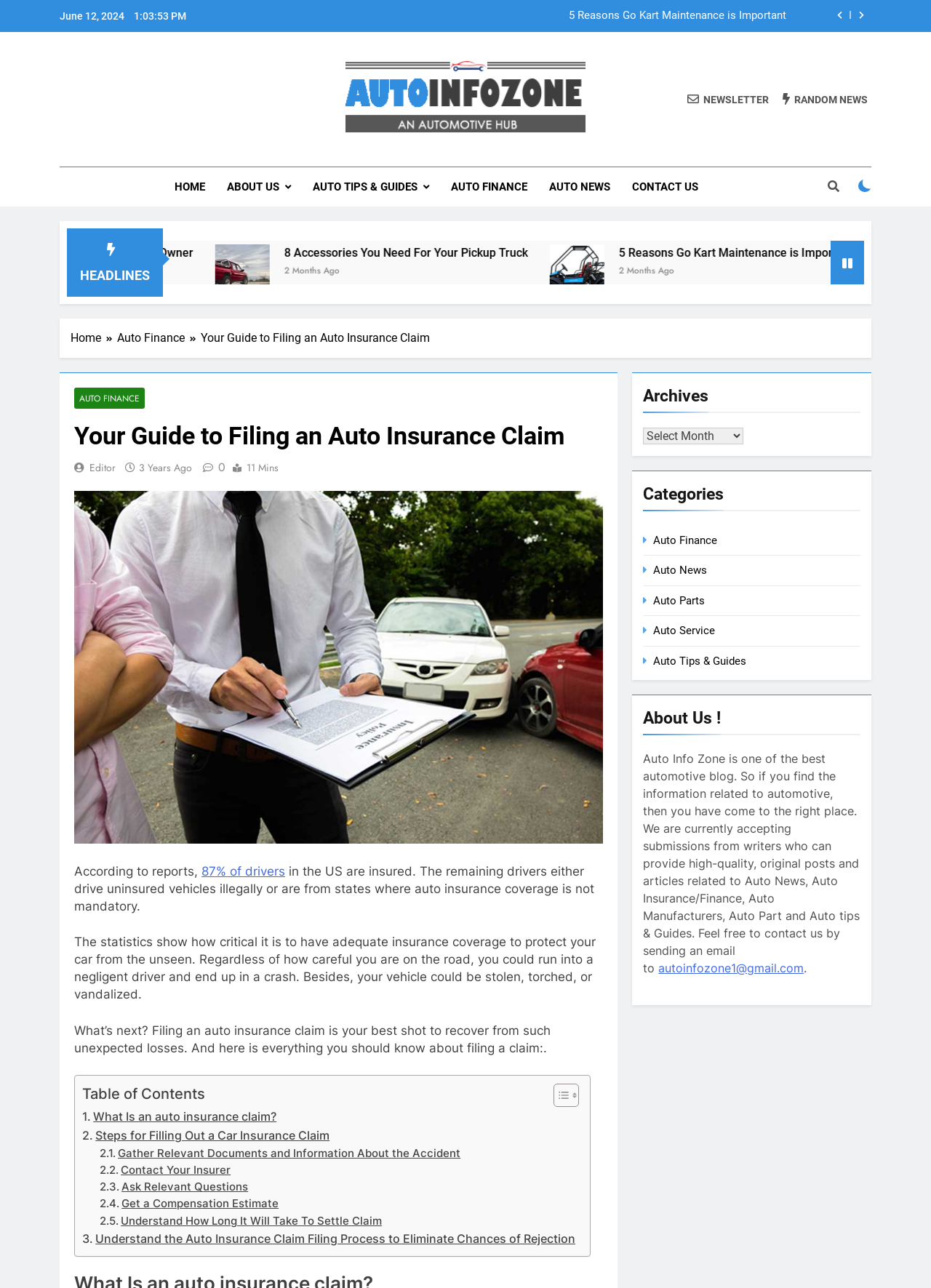Bounding box coordinates are to be given in the format (top-left x, top-left y, bottom-right x, bottom-right y). All values must be floating point numbers between 0 and 1. Provide the bounding box coordinate for the UI element described as: 3 years ago1 month ago

[0.149, 0.357, 0.206, 0.369]